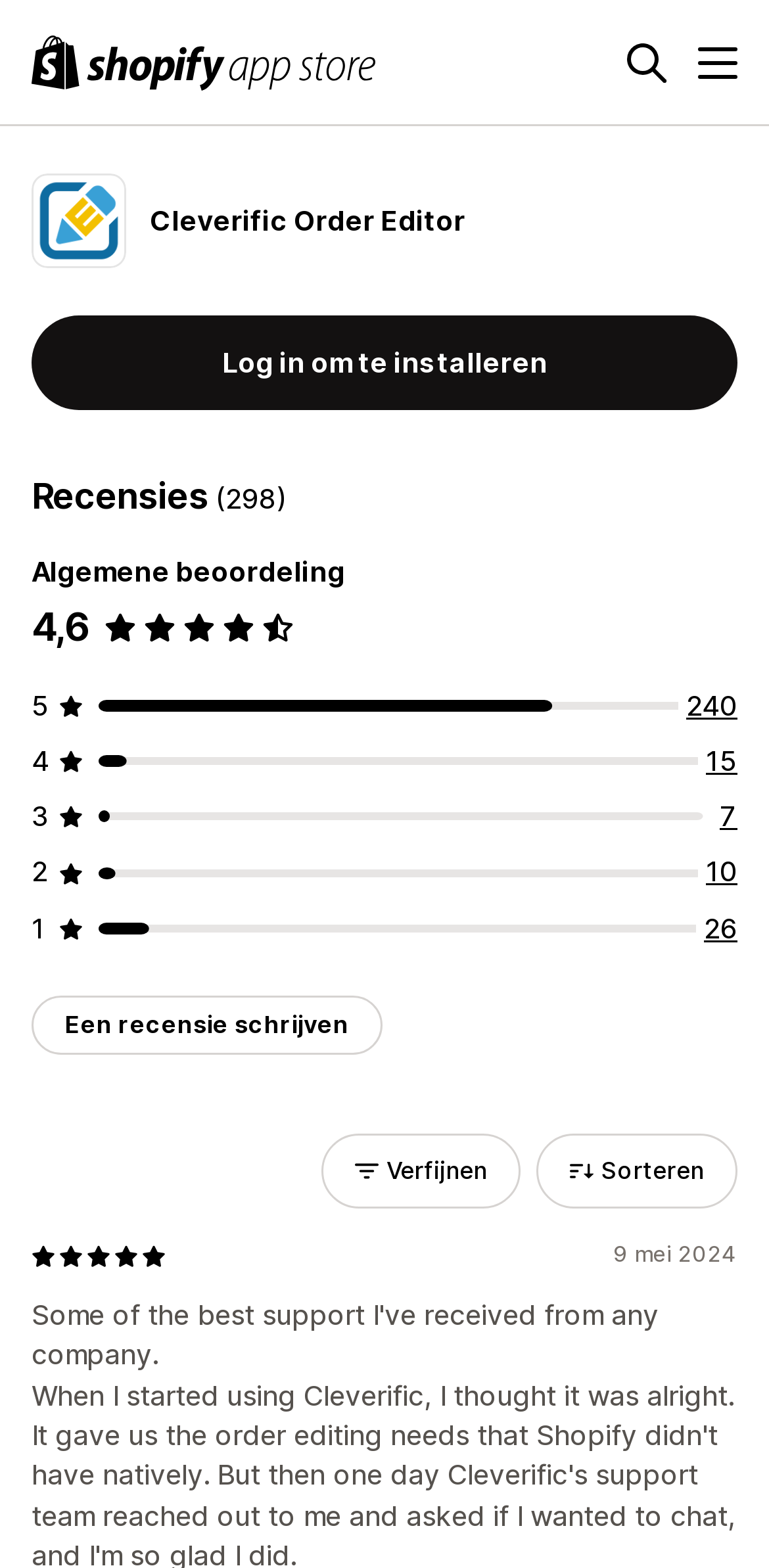Refer to the image and provide an in-depth answer to the question:
What is the rating of Cleverific Order Editor?

I found the rating by looking at the static text '4.6 van 5 sterren' and the corresponding image of 5 stars, where 4 stars are filled, indicating a rating of 4.6 out of 5 stars.